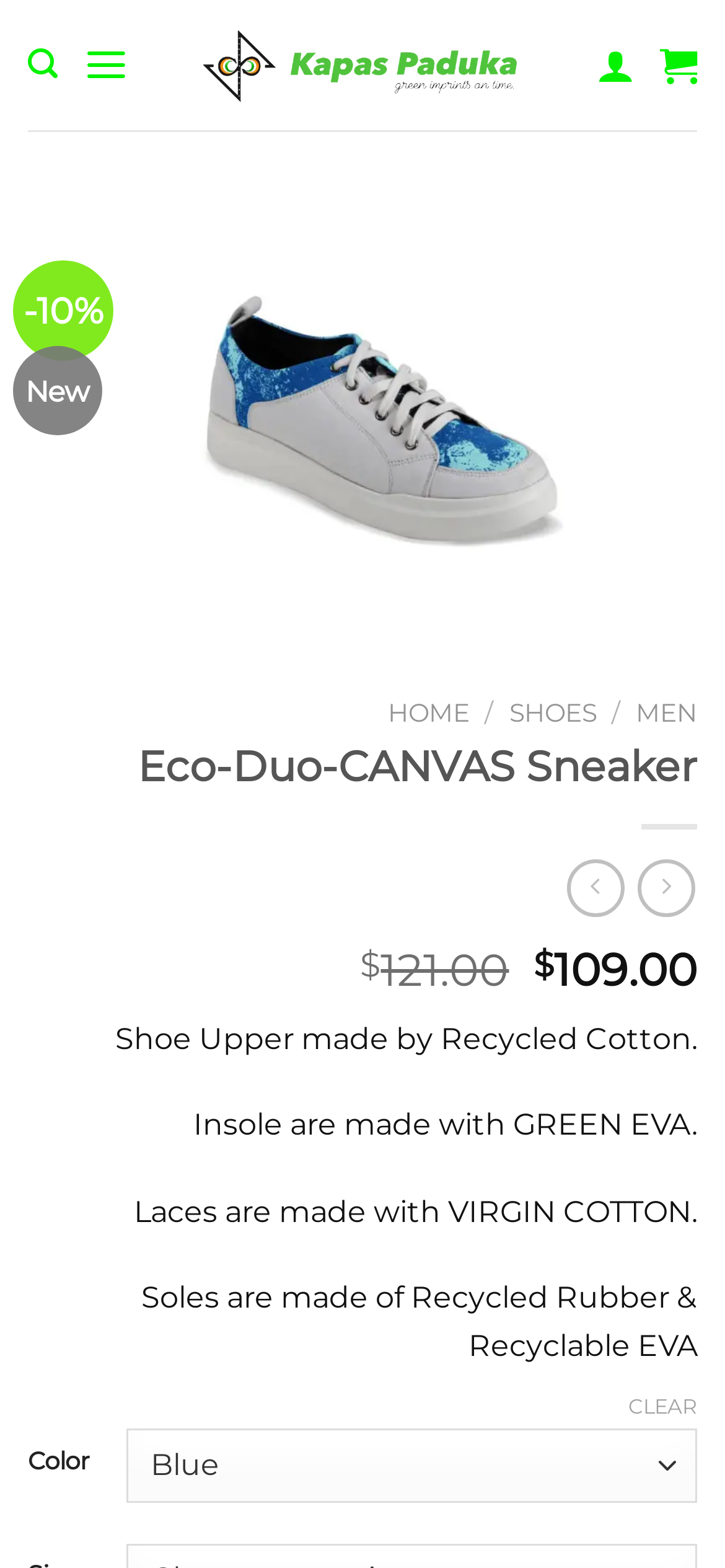Please provide the bounding box coordinates for the element that needs to be clicked to perform the instruction: "View product details of Eco-Duo-Canvas Sneaker". The coordinates must consist of four float numbers between 0 and 1, formatted as [left, top, right, bottom].

[0.038, 0.26, 0.962, 0.282]